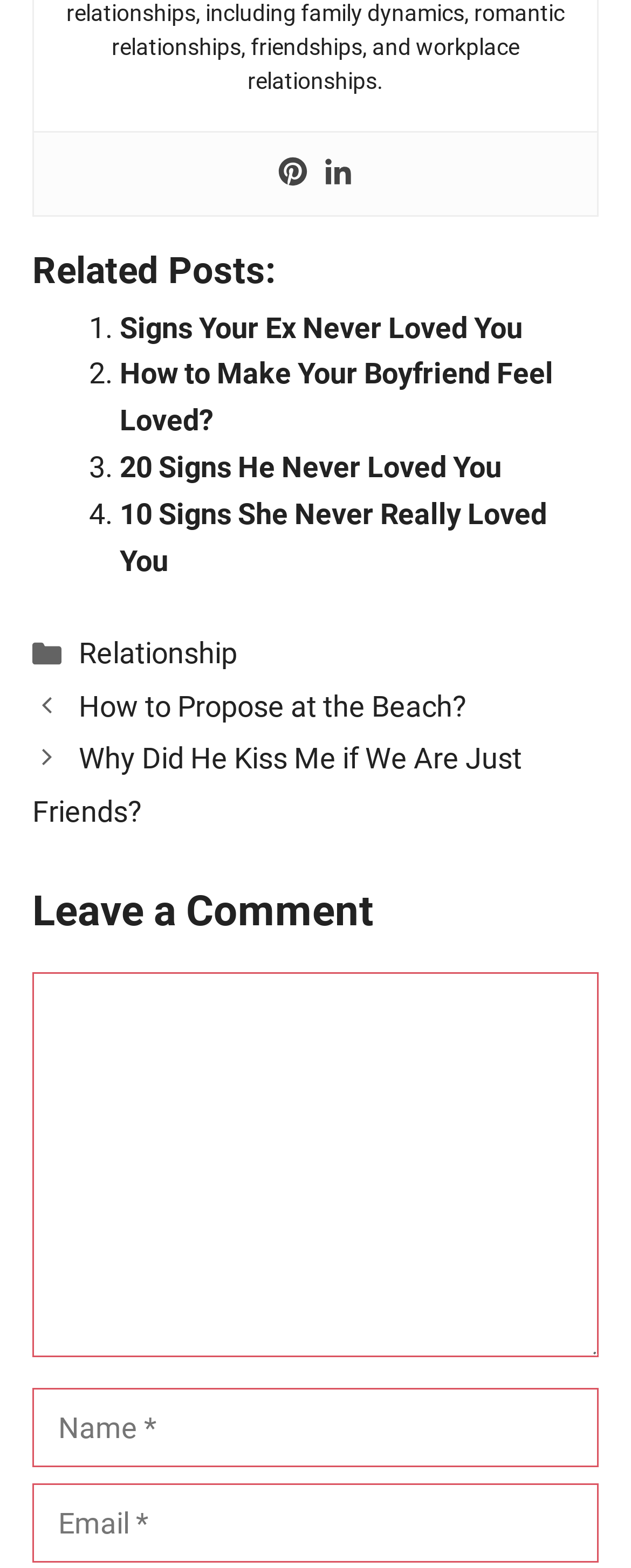Please specify the bounding box coordinates of the area that should be clicked to accomplish the following instruction: "Click on the 'Signs Your Ex Never Loved You' link". The coordinates should consist of four float numbers between 0 and 1, i.e., [left, top, right, bottom].

[0.19, 0.198, 0.828, 0.219]